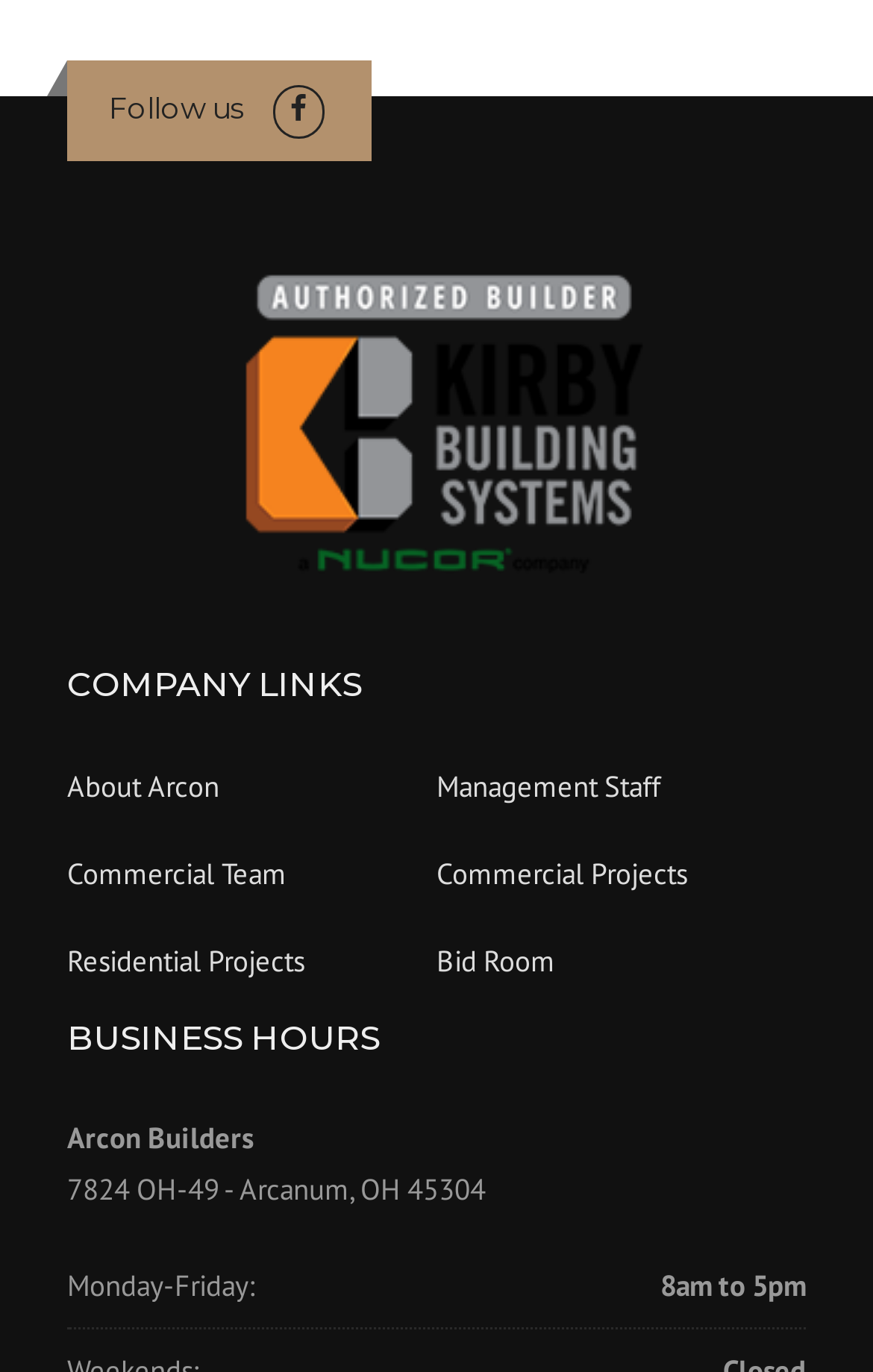Using the description "June 11, 2023", predict the bounding box of the relevant HTML element.

None